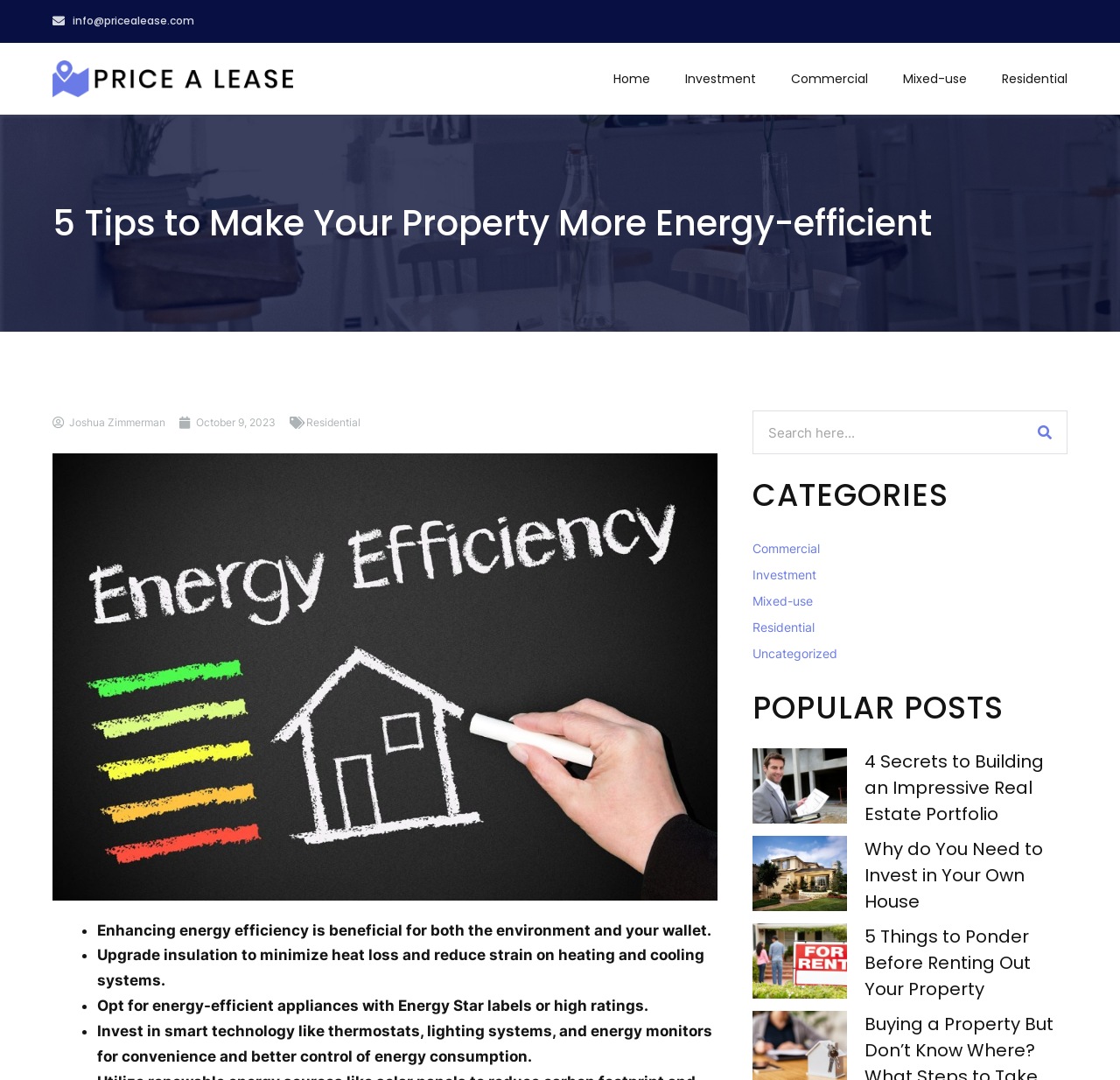Answer the question in one word or a short phrase:
How many popular posts are listed?

3